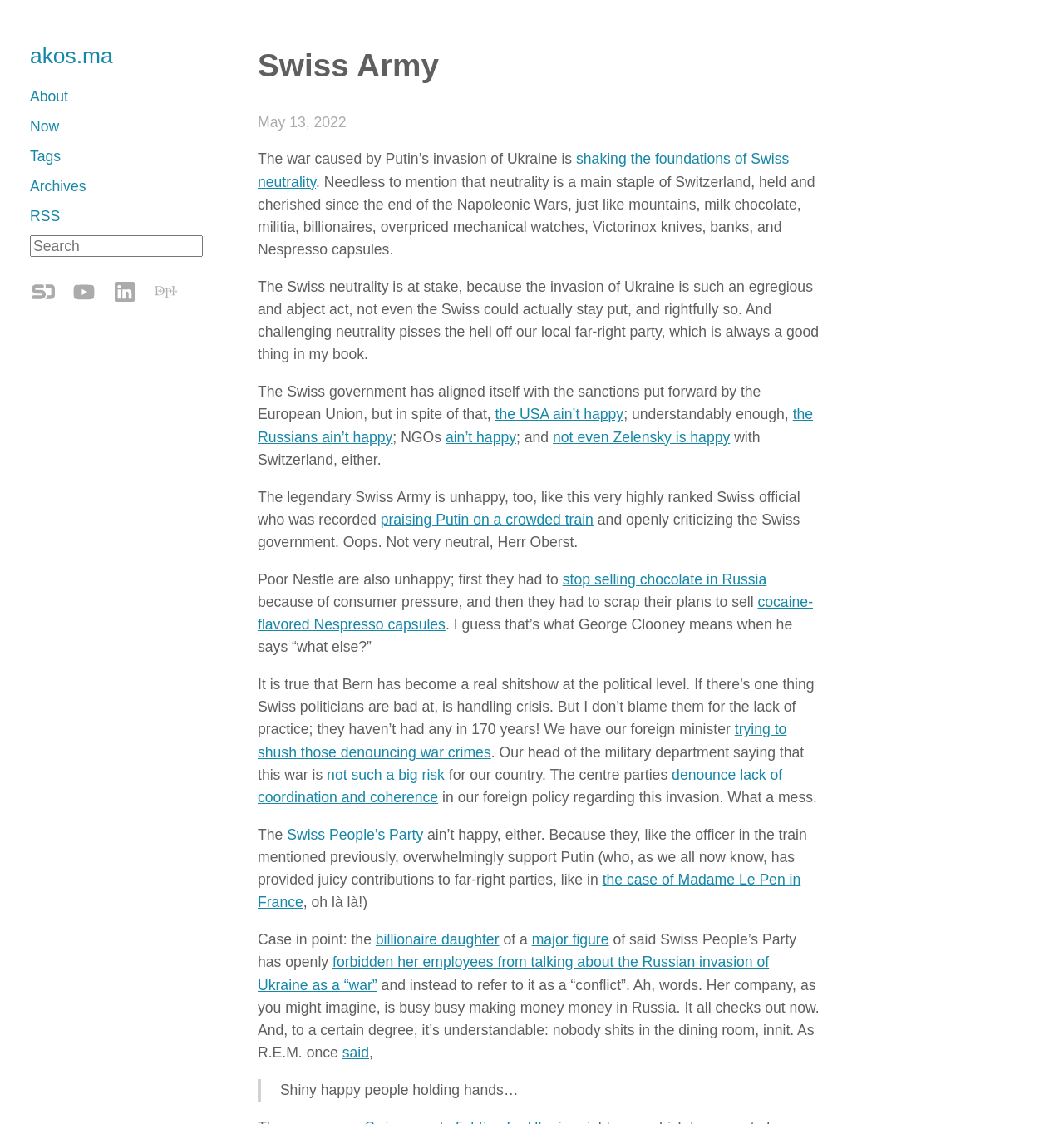Predict the bounding box coordinates for the UI element described as: "not even Zelensky is happy". The coordinates should be four float numbers between 0 and 1, presented as [left, top, right, bottom].

[0.52, 0.381, 0.686, 0.396]